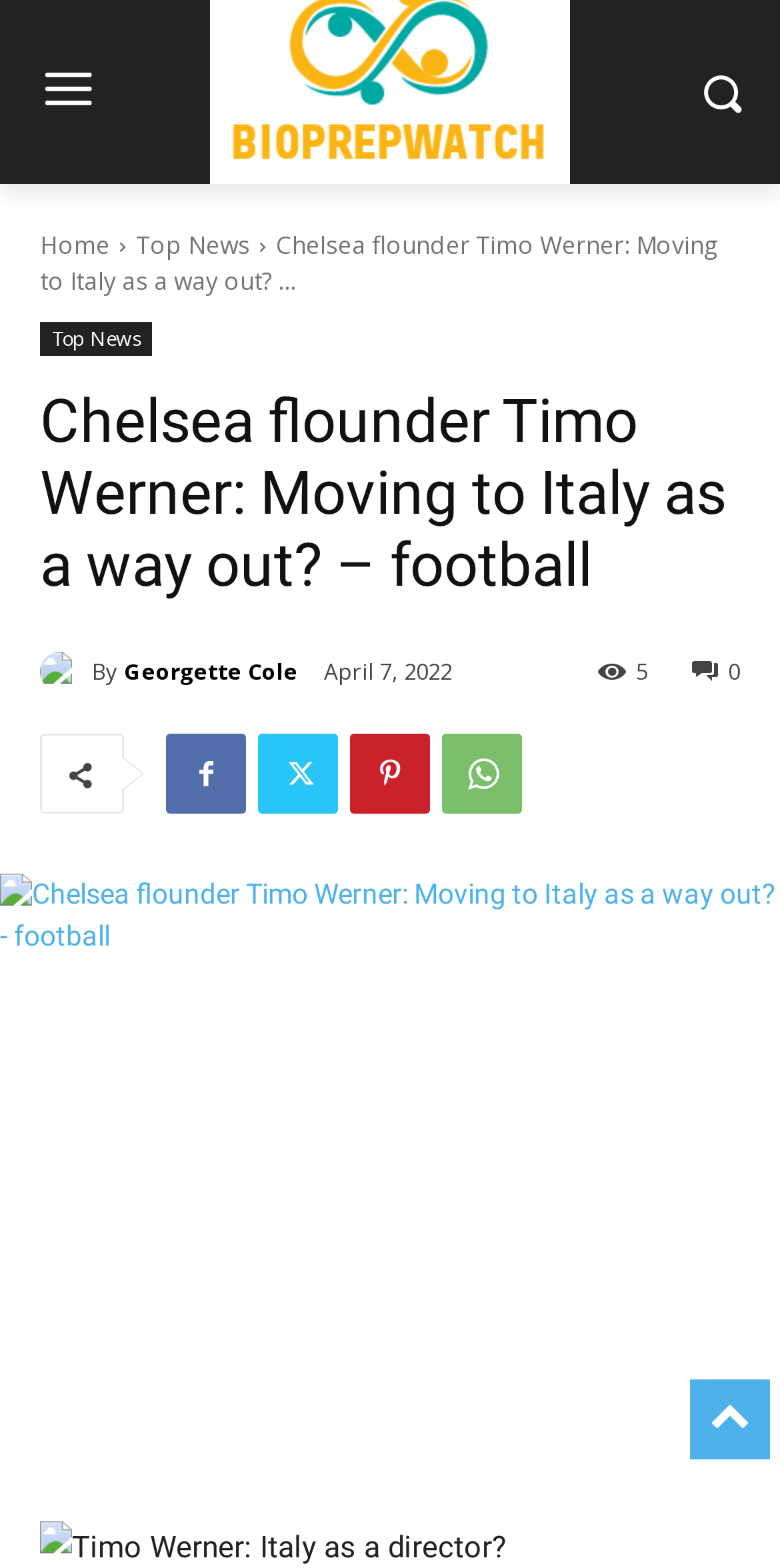Based on the element description: "WhatsApp", identify the UI element and provide its bounding box coordinates. Use four float numbers between 0 and 1, [left, top, right, bottom].

[0.567, 0.468, 0.669, 0.519]